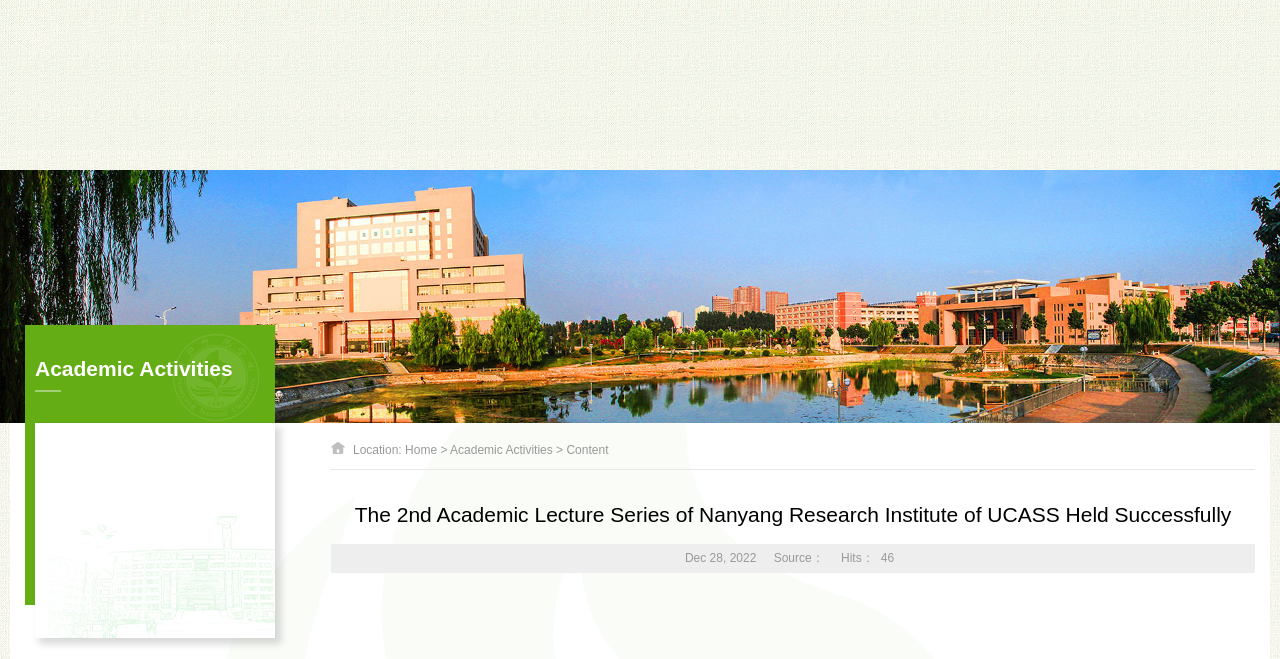Identify the bounding box coordinates of the specific part of the webpage to click to complete this instruction: "Click the Home link".

[0.032, 0.137, 0.066, 0.258]